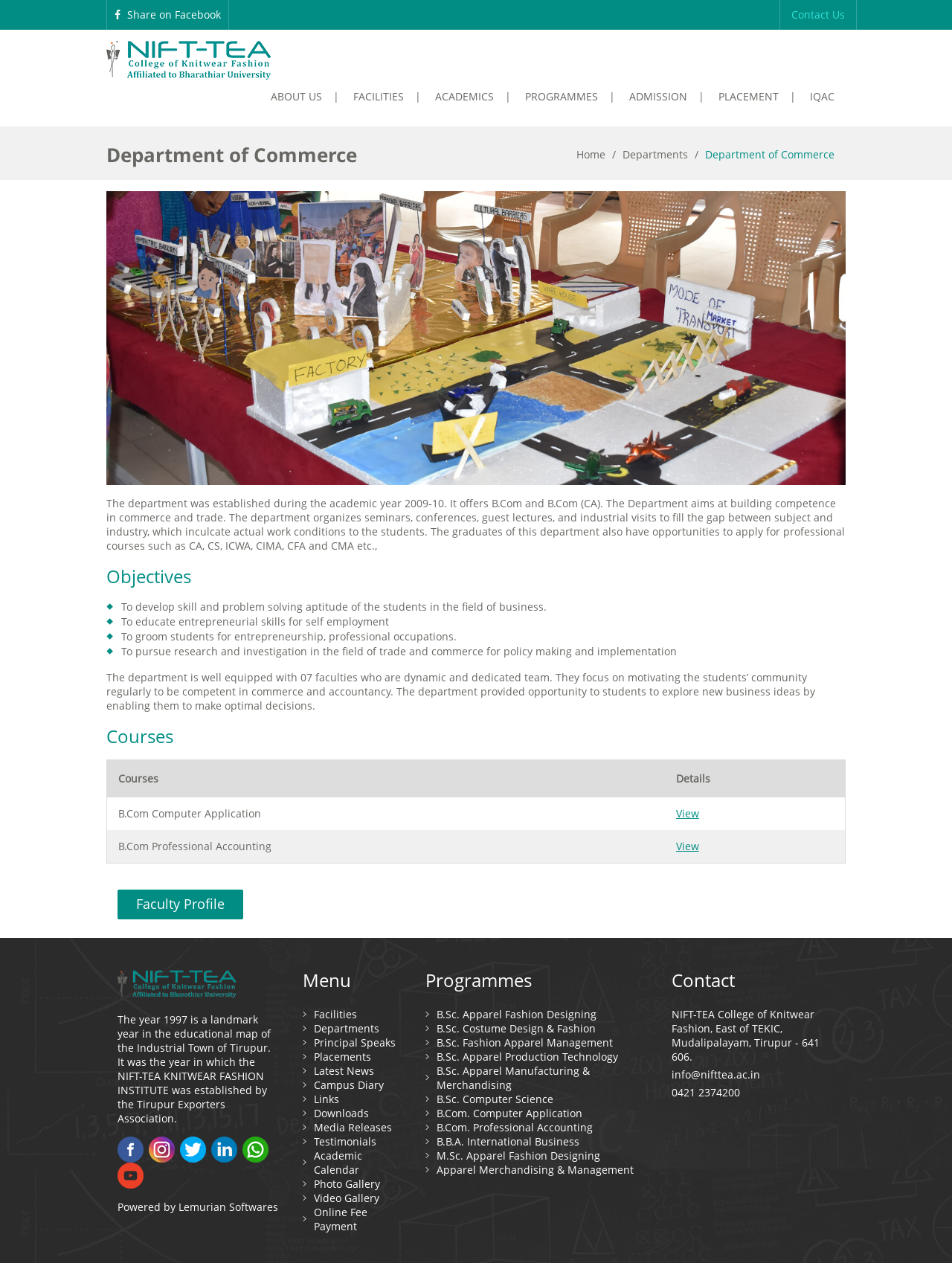Please mark the bounding box coordinates of the area that should be clicked to carry out the instruction: "Contact Us".

[0.819, 0.0, 0.9, 0.024]